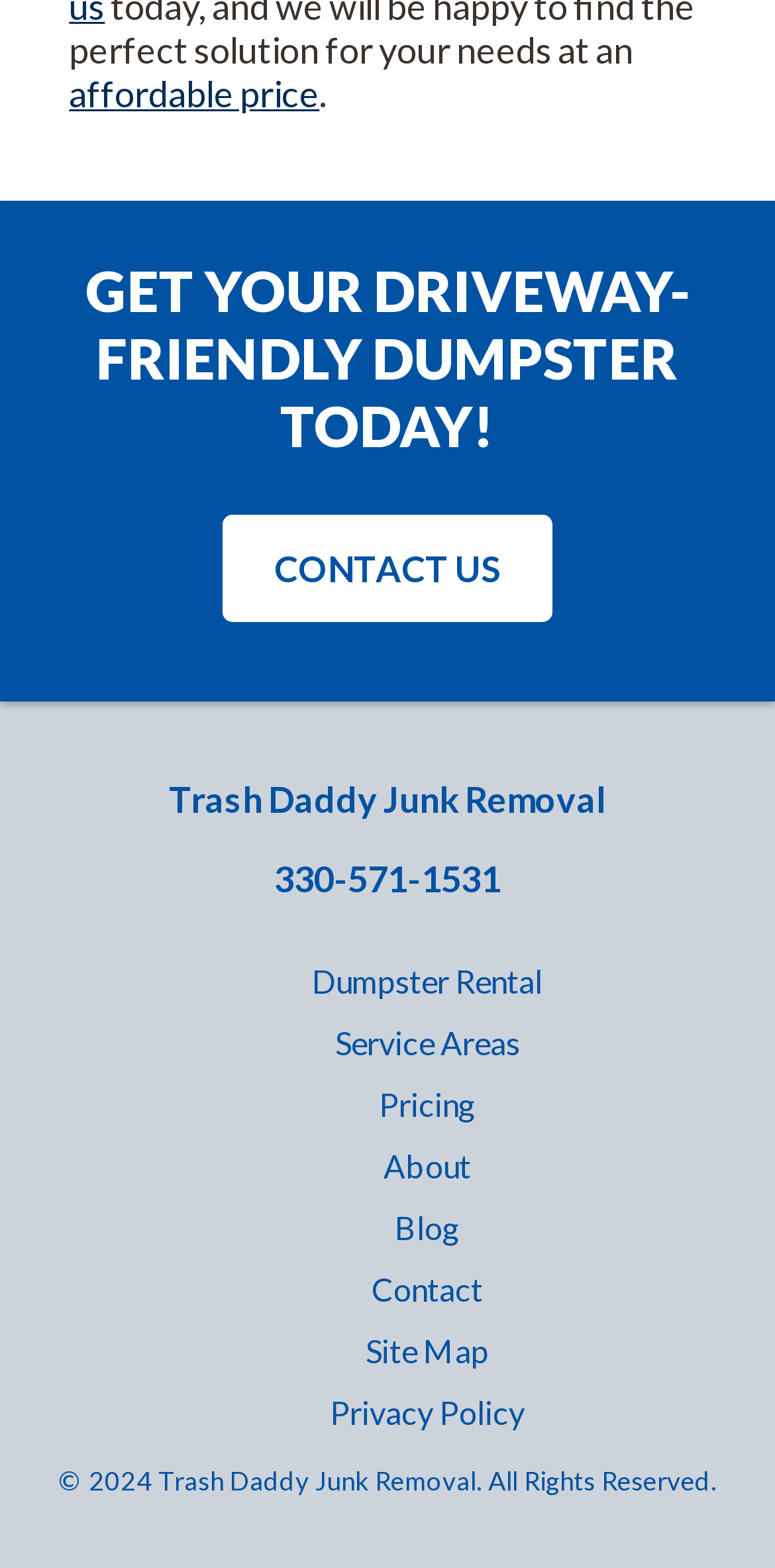Provide a one-word or brief phrase answer to the question:
What is the call-to-action on the webpage?

GET YOUR DRIVEWAY-FRIENDLY DUMPSTER TODAY!